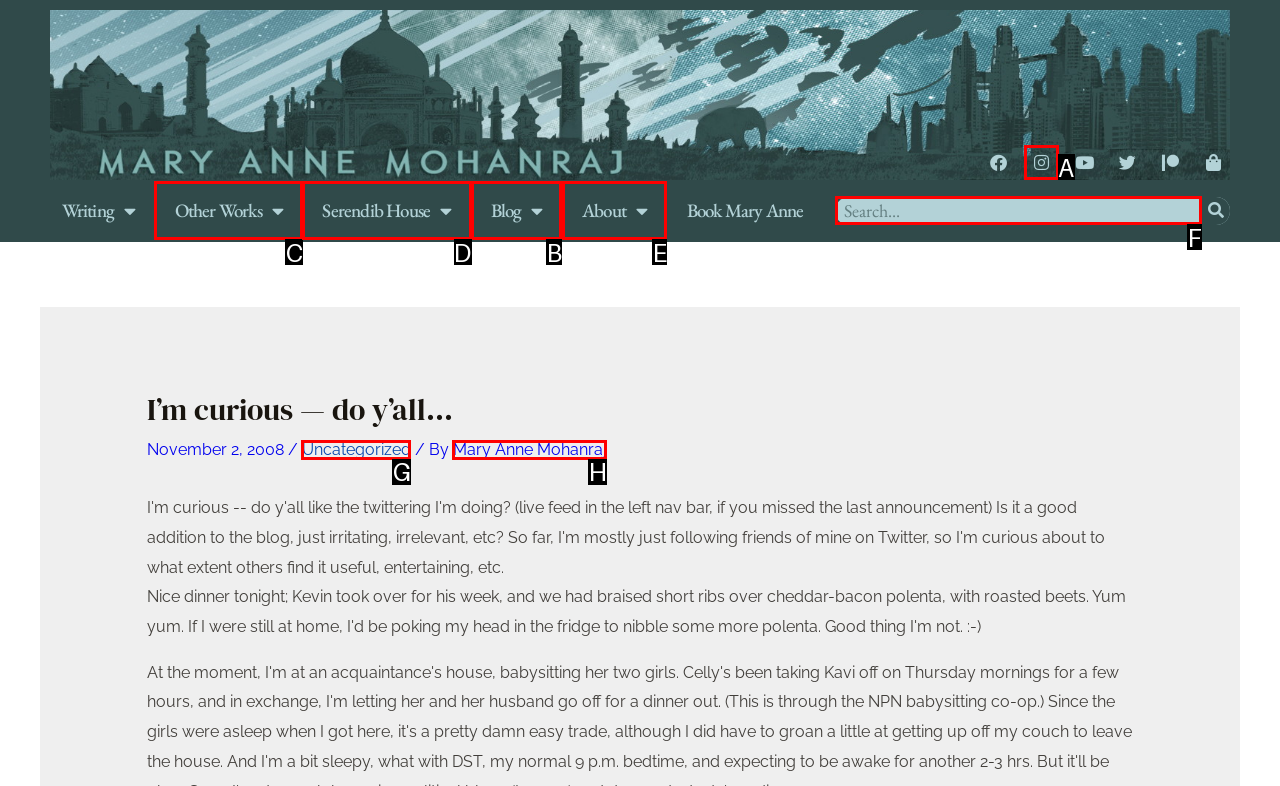Which UI element should be clicked to perform the following task: Read the blog? Answer with the corresponding letter from the choices.

B